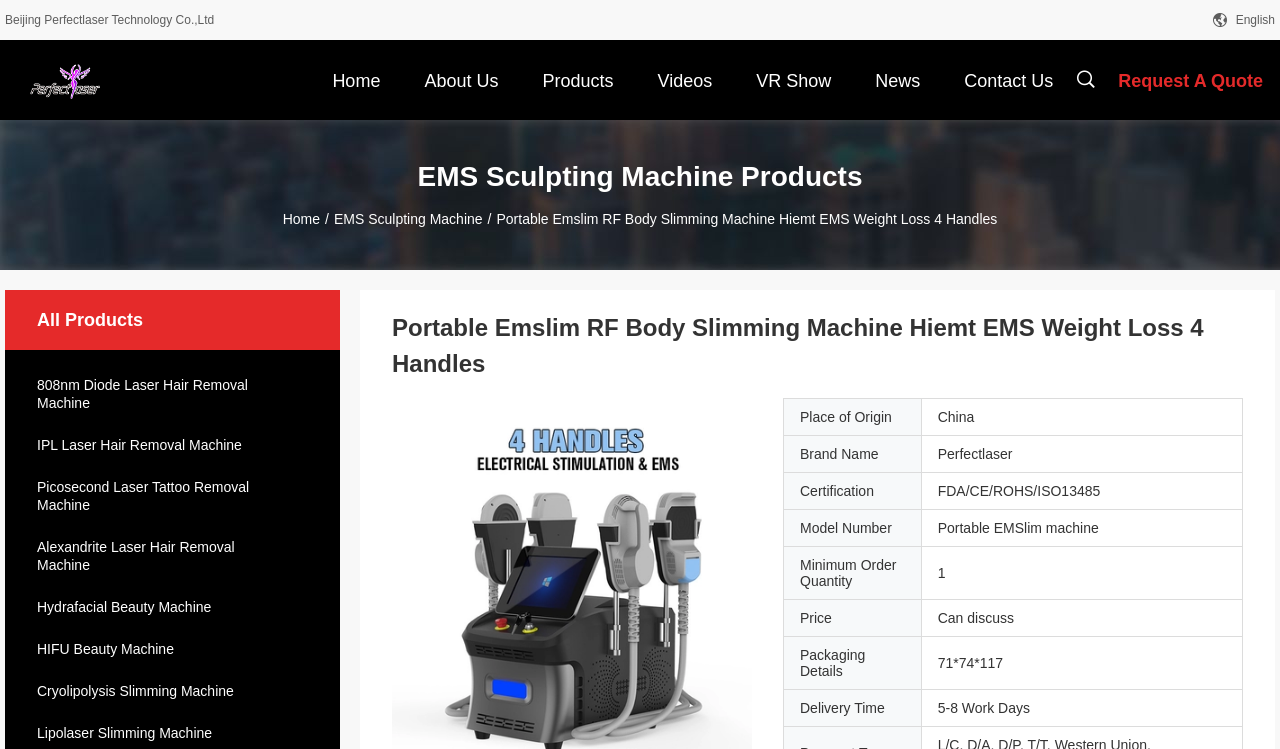Respond to the following query with just one word or a short phrase: 
What is the certification of the product?

FDA/CE/ROHS/ISO13485